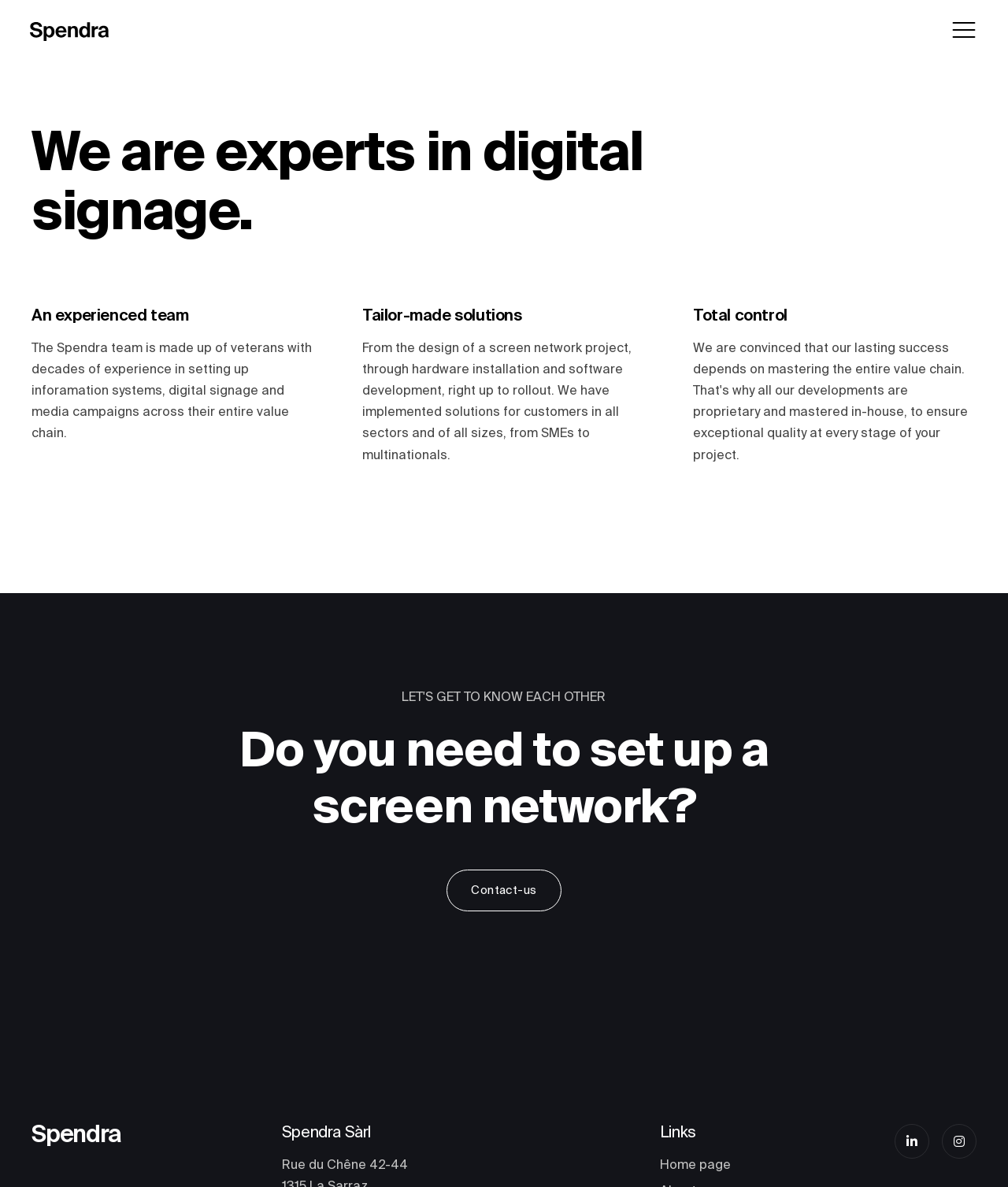Point out the bounding box coordinates of the section to click in order to follow this instruction: "Click the EN language link".

[0.662, 0.376, 0.683, 0.398]